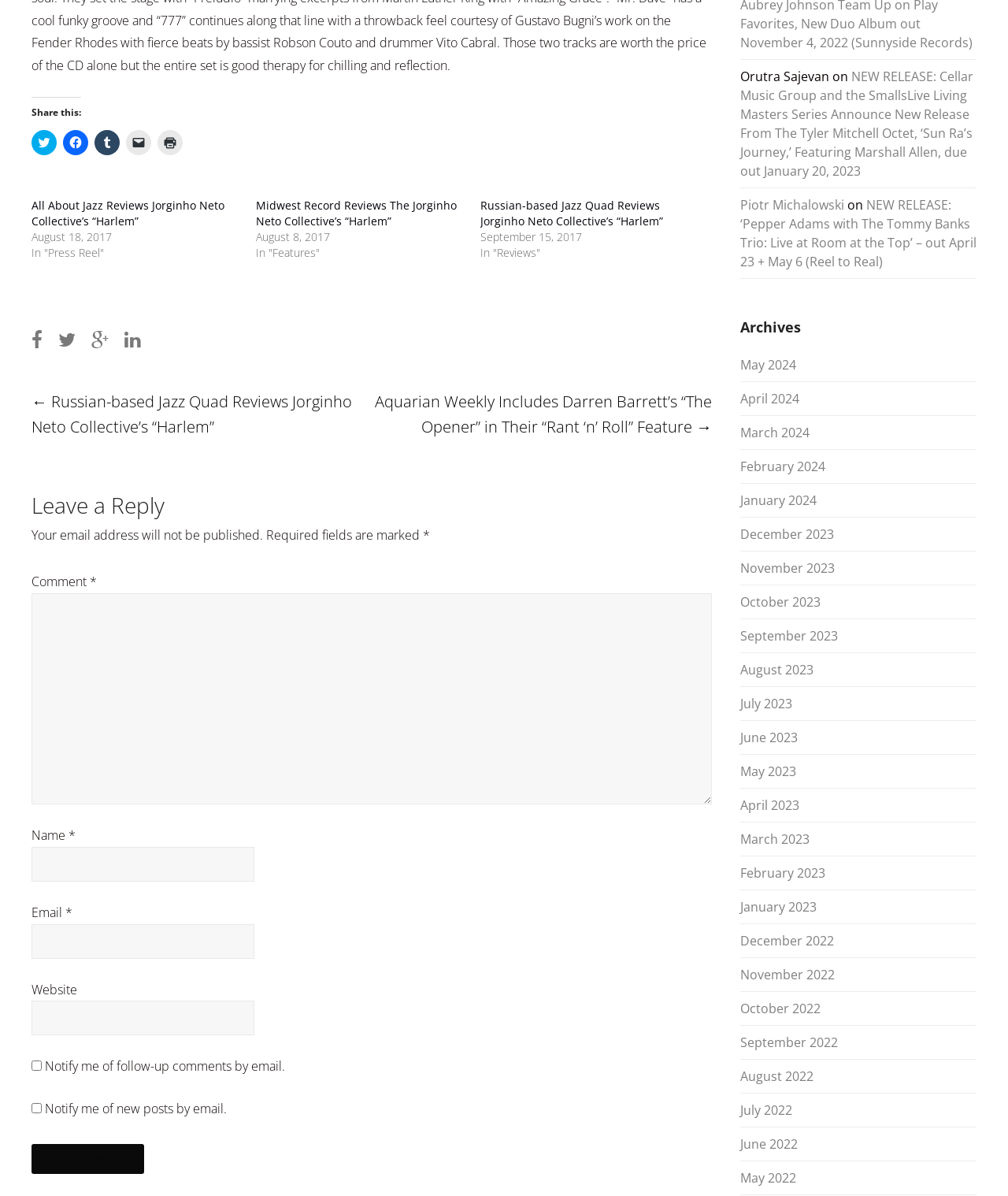Locate the bounding box coordinates of the element's region that should be clicked to carry out the following instruction: "Read the review of Jorginho Neto Collective’s Harlem". The coordinates need to be four float numbers between 0 and 1, i.e., [left, top, right, bottom].

[0.031, 0.166, 0.223, 0.191]